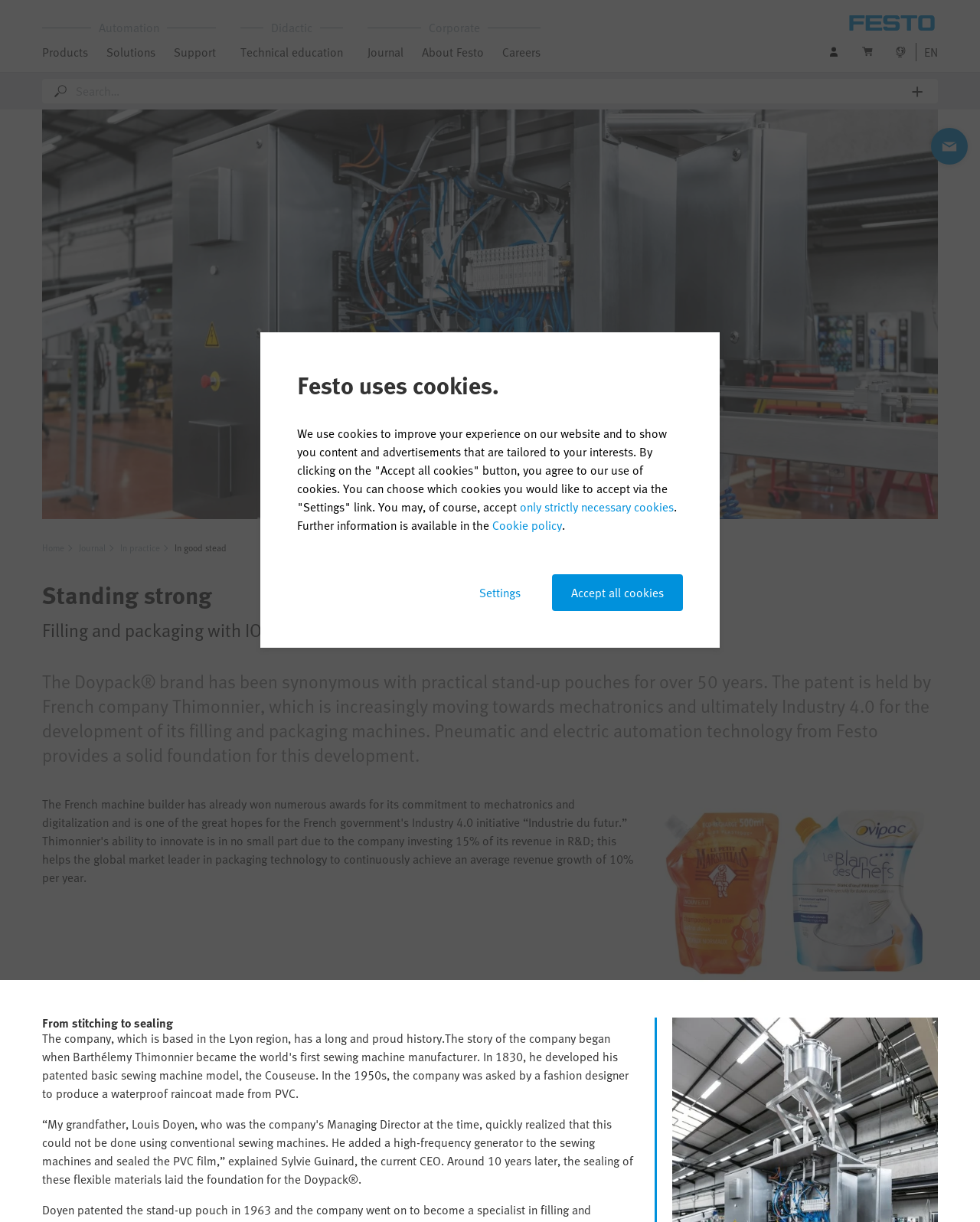Carefully observe the image and respond to the question with a detailed answer:
What is the company that holds the patent for stand-up pouches?

I found this answer by reading the static text element that says 'The patent is held by French company Thimonnier, which is increasingly moving towards mechatronics and ultimately Industry 4.0 for the development of its filling and packaging machines.'